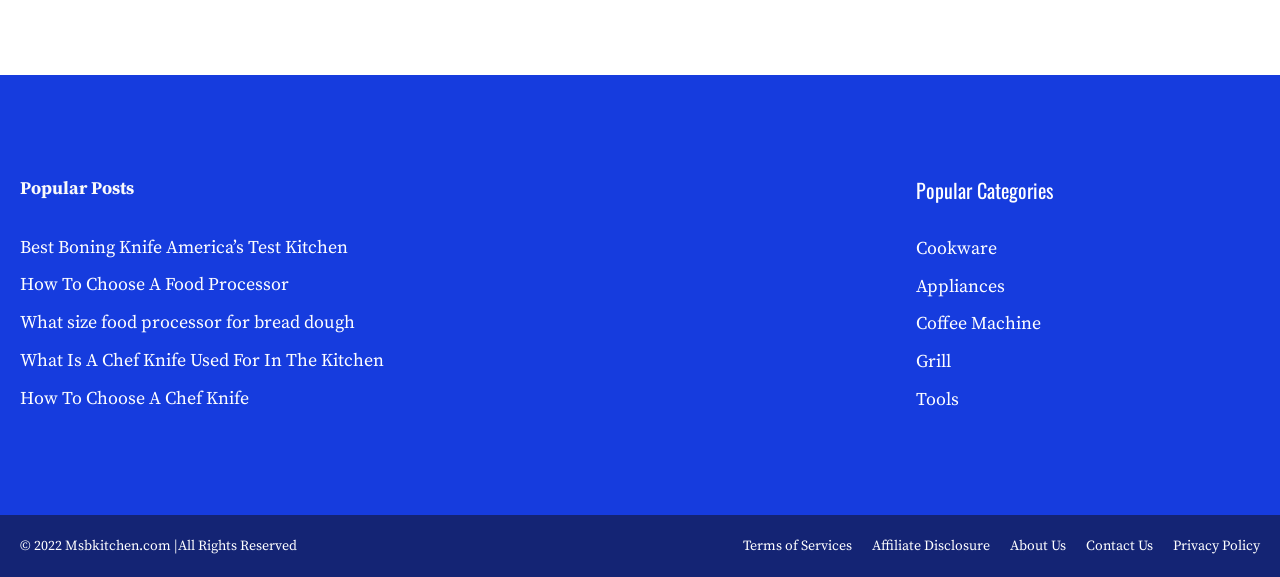Identify the bounding box coordinates for the element you need to click to achieve the following task: "learn about affiliate disclosure". The coordinates must be four float values ranging from 0 to 1, formatted as [left, top, right, bottom].

[0.681, 0.93, 0.773, 0.962]